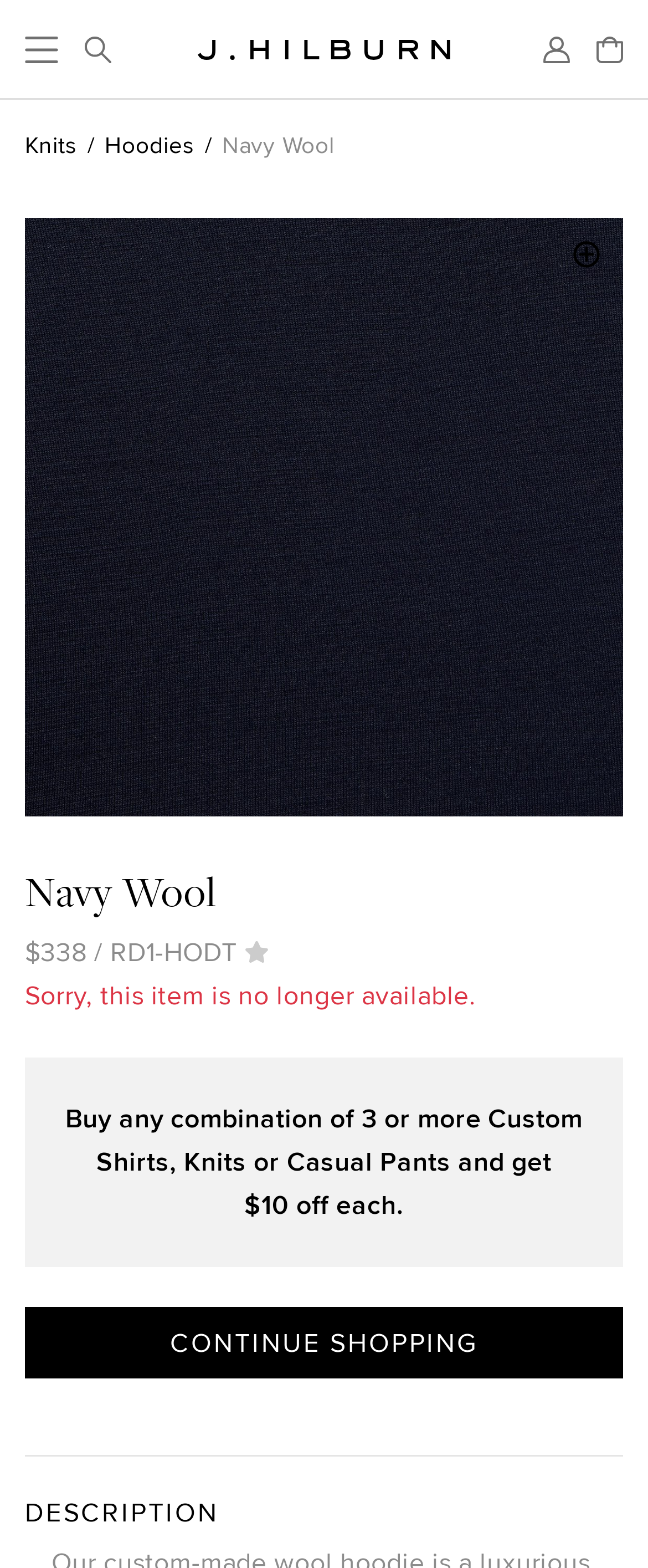Determine the bounding box coordinates of the element's region needed to click to follow the instruction: "Click 'More Offerings'". Provide these coordinates as four float numbers between 0 and 1, formatted as [left, top, right, bottom].

None